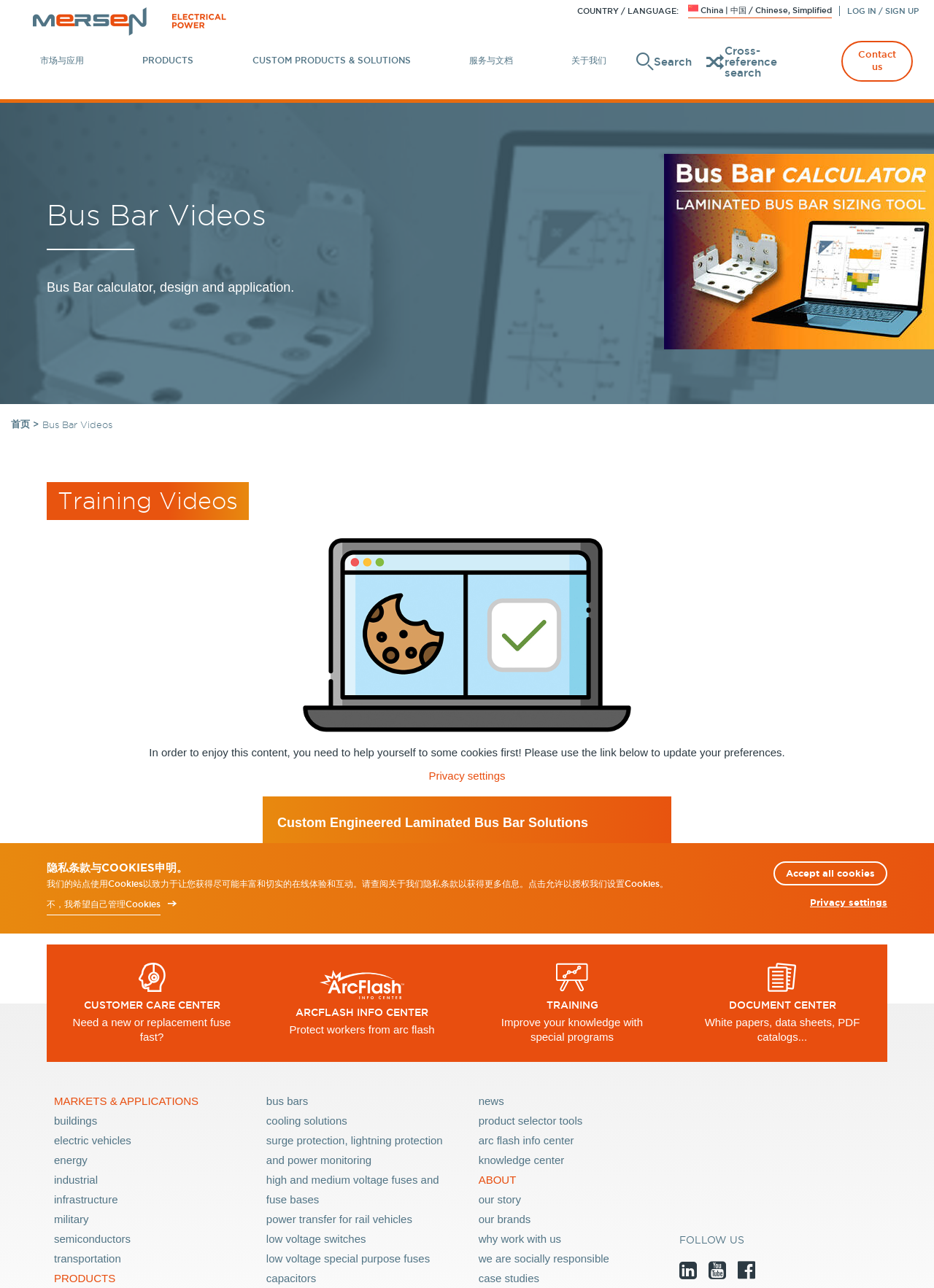Find the bounding box coordinates of the element's region that should be clicked in order to follow the given instruction: "Switch to Chinese language". The coordinates should consist of four float numbers between 0 and 1, i.e., [left, top, right, bottom].

[0.737, 0.002, 0.891, 0.014]